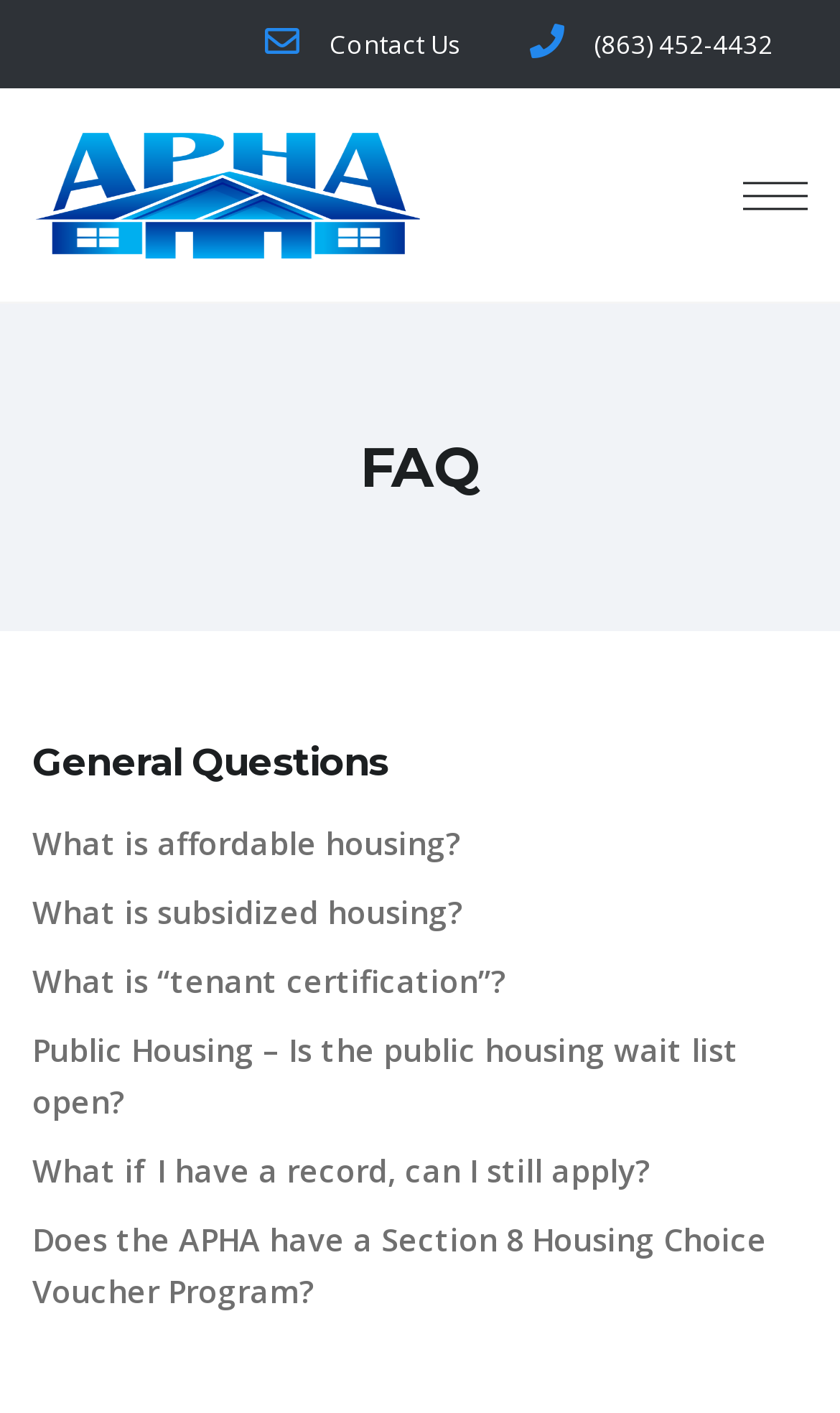What is the phone number to contact Avon Park Housing Authority?
Based on the visual content, answer with a single word or a brief phrase.

(863) 452-4432